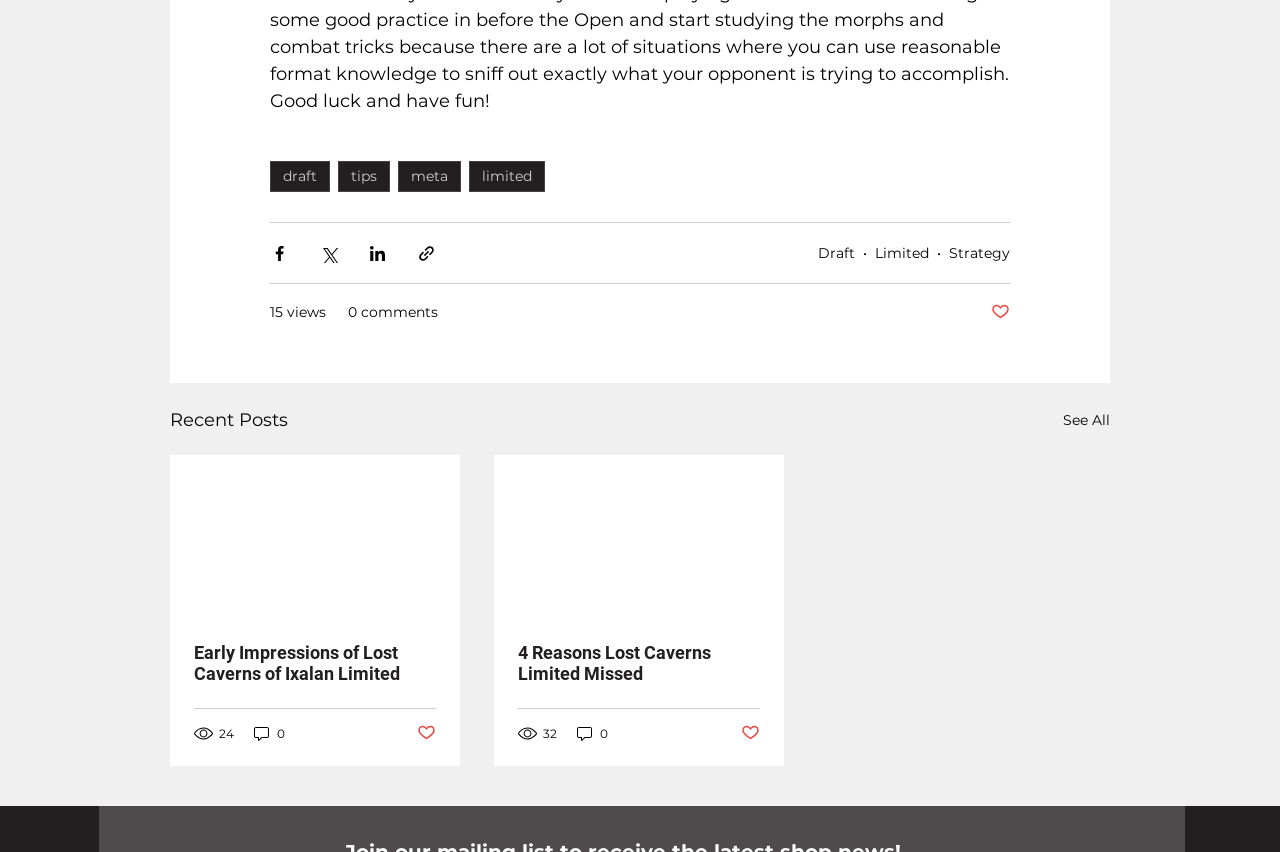Can you provide the bounding box coordinates for the element that should be clicked to implement the instruction: "View Strategy"?

[0.741, 0.286, 0.789, 0.307]